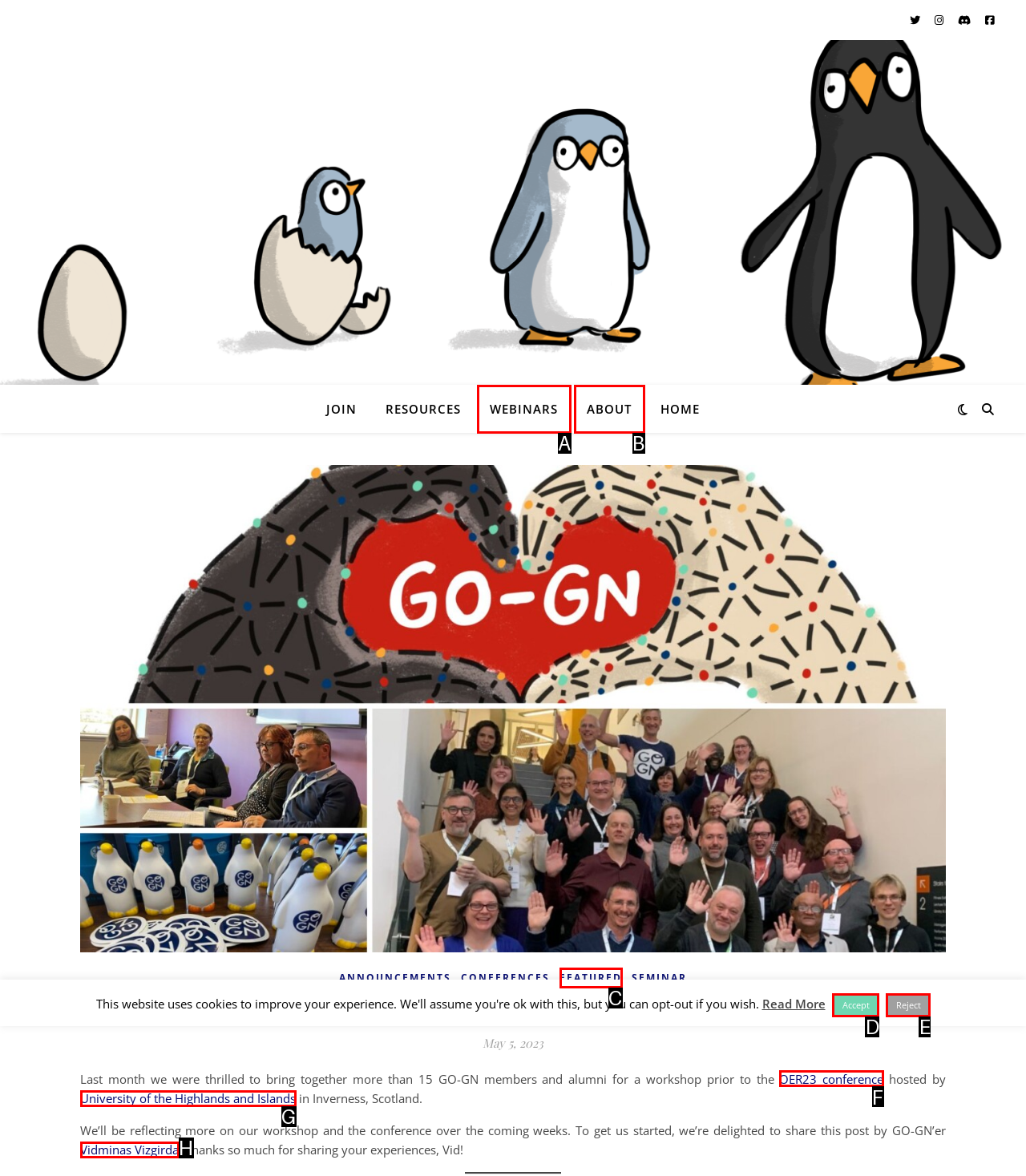Which UI element matches this description: OER23 conference?
Reply with the letter of the correct option directly.

F